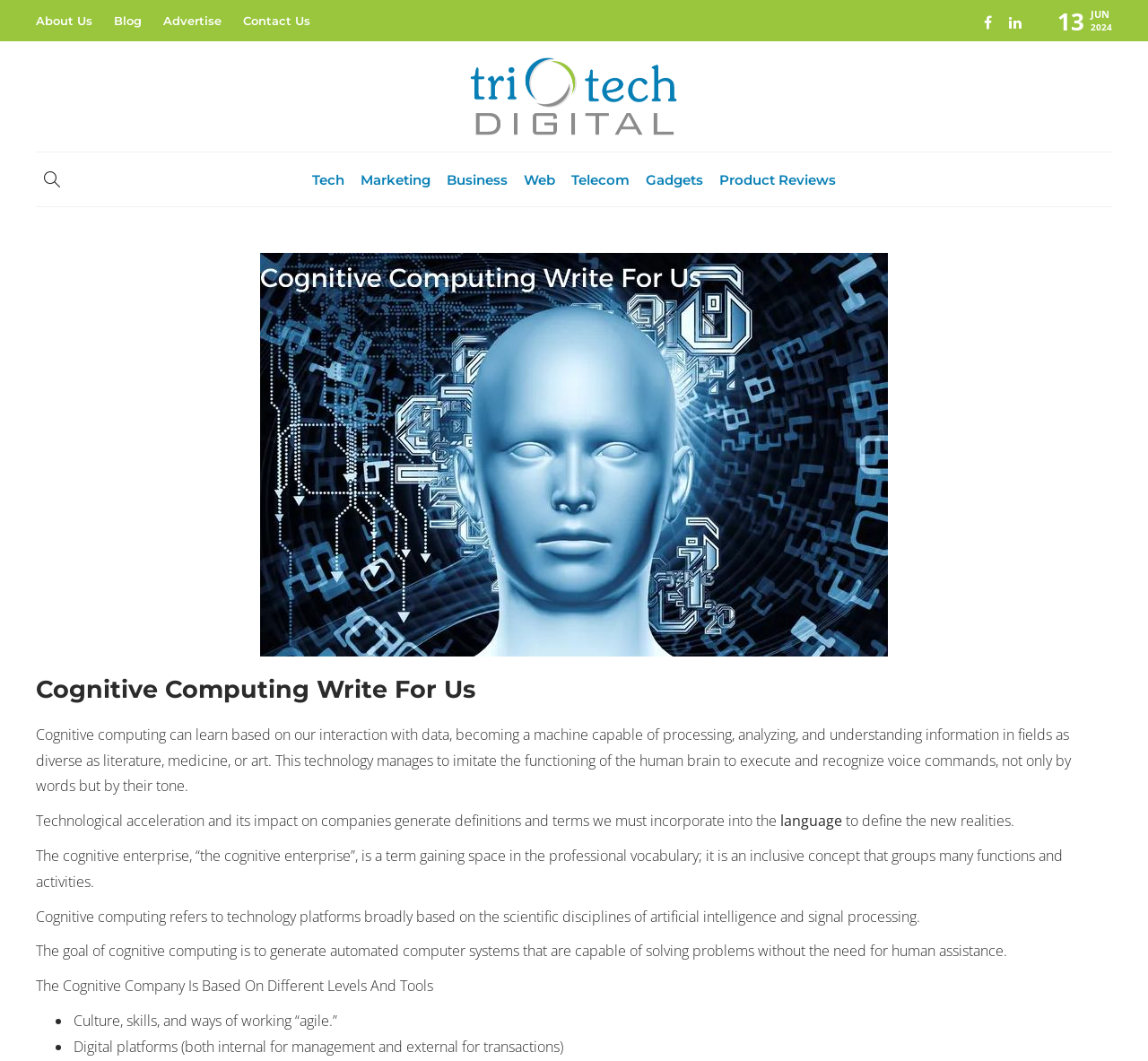Explain the webpage's layout and main content in detail.

This webpage is about Triotechdigital, a technology blog that focuses on gadgets, cybersecurity, software, hardware, mobile apps, and new technology trends such as AI, IoT, and more. At the top of the page, there is a navigation menu with links to "About Us", "Blog", "Advertise", and "Contact Us". On the top right corner, there are social media icons and a date display showing "13 JUN 2024".

Below the navigation menu, there is a large heading that reads "Cognitive Computing Write For Us" with an image beside it. The heading is followed by a paragraph of text that explains what cognitive computing is and its applications.

On the left side of the page, there is a section with links to various categories such as "Tech", "Marketing", "Business", "Gadgets", "Product Reviews", and "Entertainment". Below this section, there is a list of recent articles with headings, dates, and short descriptions.

On the right side of the page, there is a section about Triotechdigital, which includes a heading, a short description, and a "LEARN MORE" link. Below this section, there is a tab list with options for "Recent" and "Popular" articles, and a tab panel that displays a list of articles with headings, dates, and short descriptions.

At the bottom of the page, there is a section with a heading "CATEGORIES" that lists various categories with the number of articles in each category.